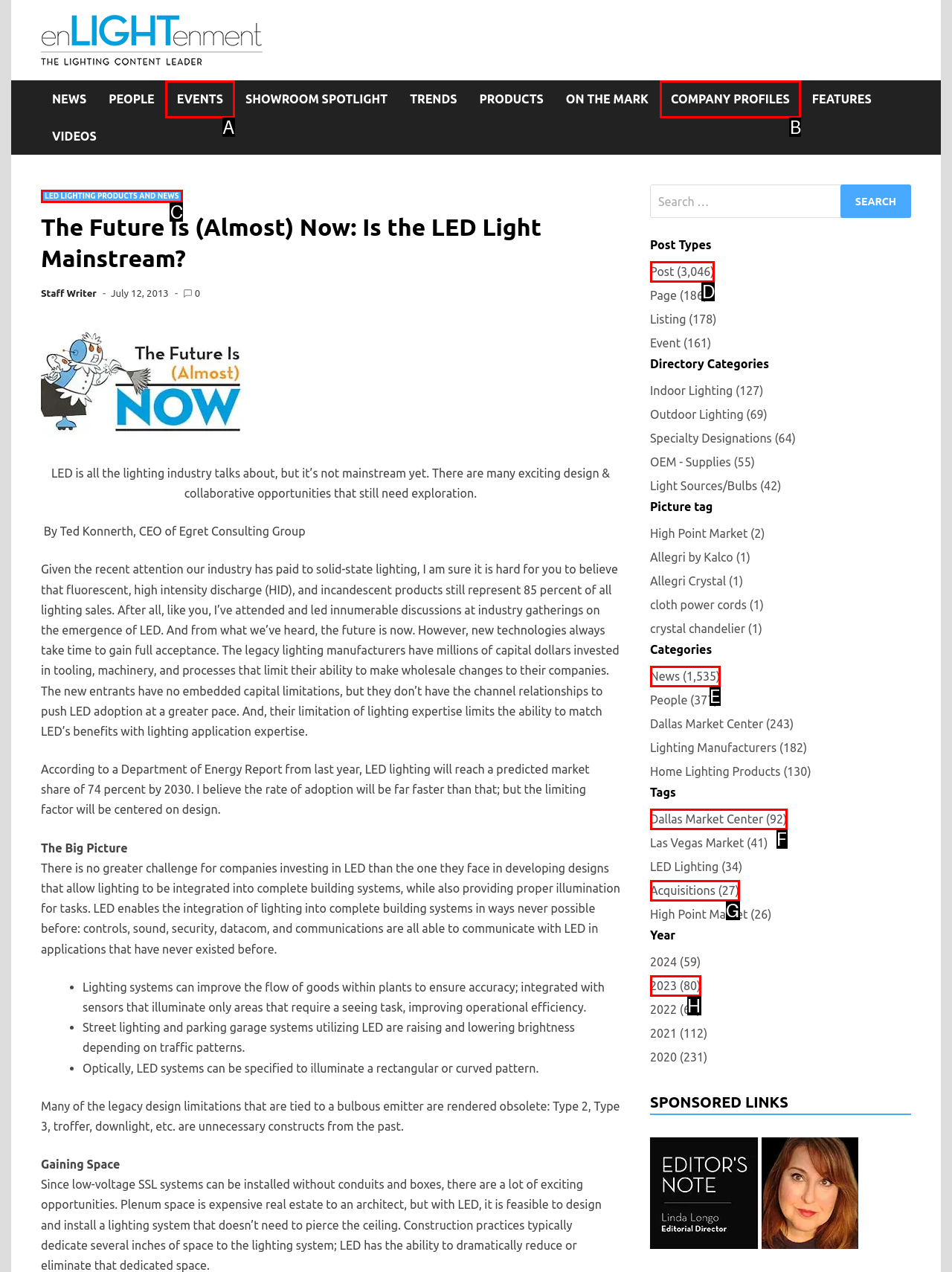Find the HTML element that matches the description: LED Lighting Products and News
Respond with the corresponding letter from the choices provided.

C